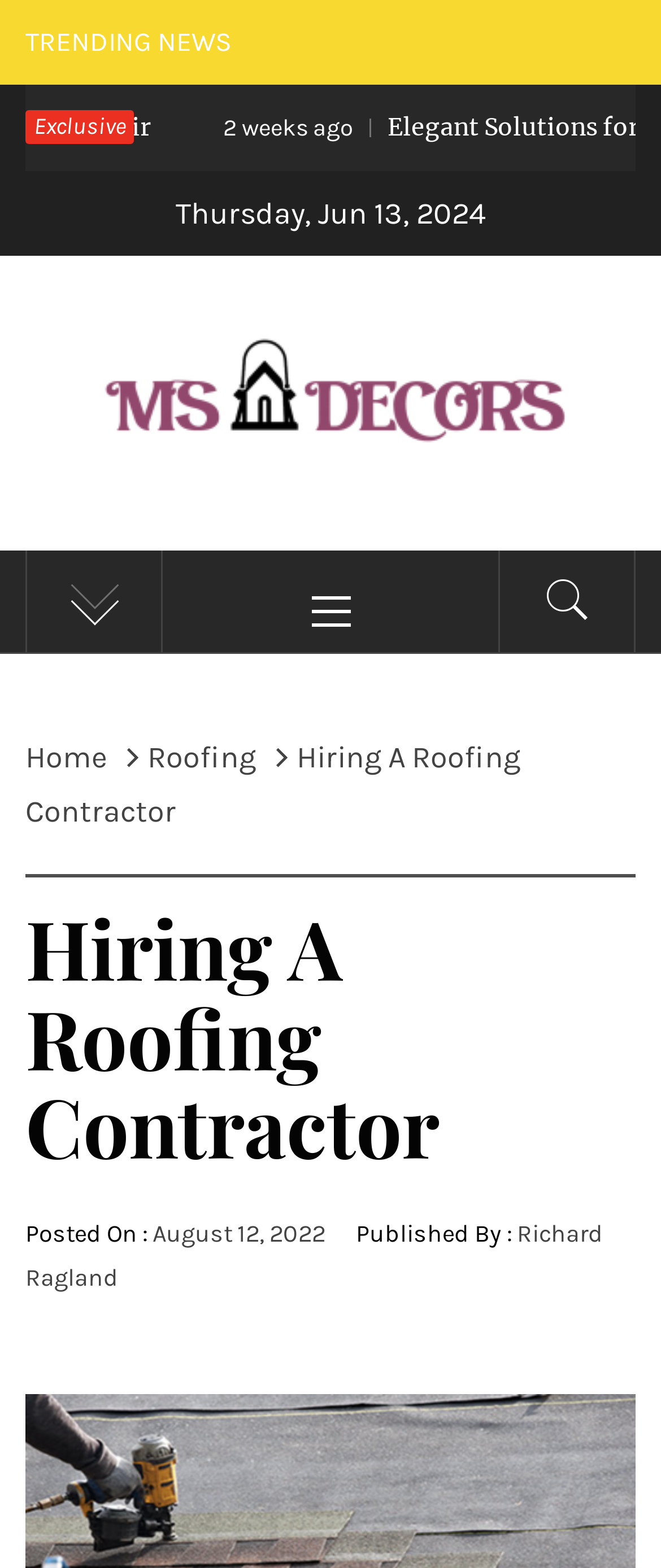Describe the webpage meticulously, covering all significant aspects.

The webpage appears to be a blog post about hiring a roofing contractor. At the top, there is a heading "TRENDING NEWS" followed by a static text "Exclusive" and a date "Thursday, Jun 13, 2024". Below this, there is a link to "MS Decors" with an accompanying image, and another link to "MS DECORS" with a static text "Home Improvement Blog" next to it.

To the right of these links, there are two more links, one with a caret icon and another with a house icon, which seem to be navigation controls. Below these, there is a navigation menu labeled "Breadcrumbs" with links to "Home", "Roofing", and "Hiring A Roofing Contractor".

The main content of the webpage starts with a heading "Hiring A Roofing Contractor" followed by a static text "Posted On :" and a link to the date "August 12, 2022". Below this, there is a static text "Published By :" and a link to the author's name "Richard Ragland". The meta description suggests that the blog post discusses the options of hiring a roofing professional versus a handyman for roof repair or updating.